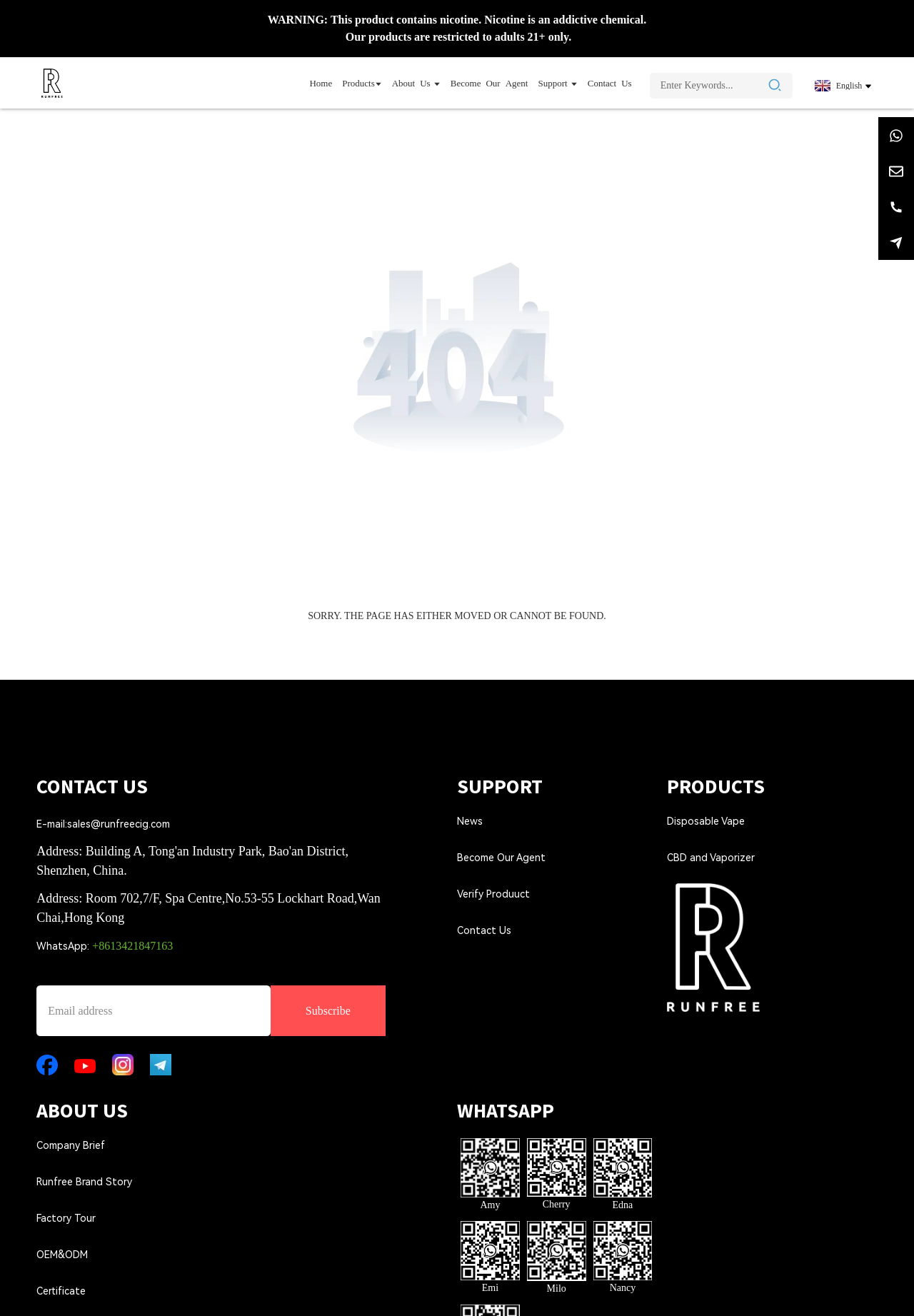Utilize the details in the image to give a detailed response to the question: How many types of products are listed on this page?

There are two types of products listed on this page, which are Disposable Vape and CBD and Vaporizer. These product categories are displayed in the products section of the webpage, allowing users to navigate to specific product pages.